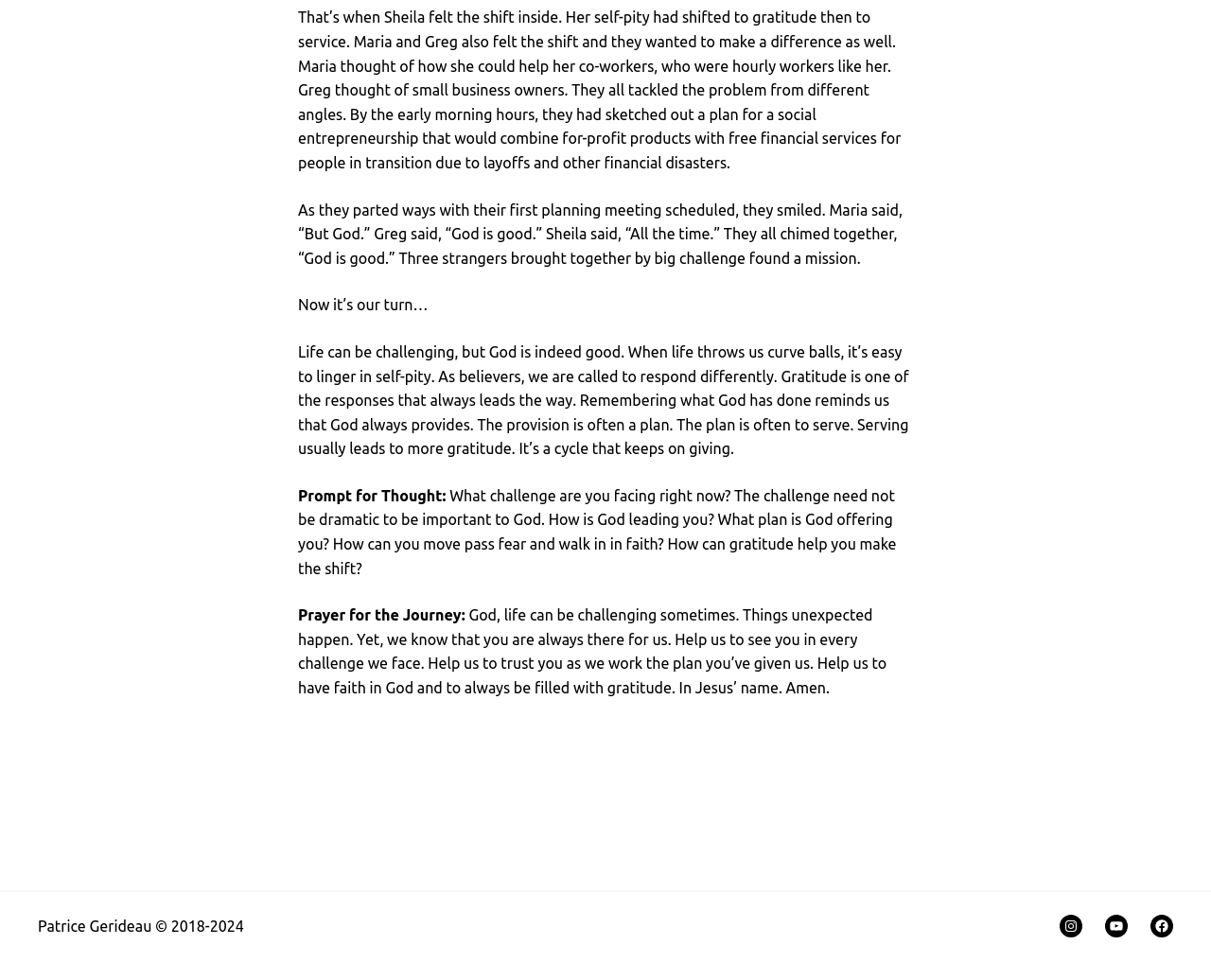Identify the bounding box for the element characterized by the following description: "Facebook".

[0.95, 0.933, 0.969, 0.956]